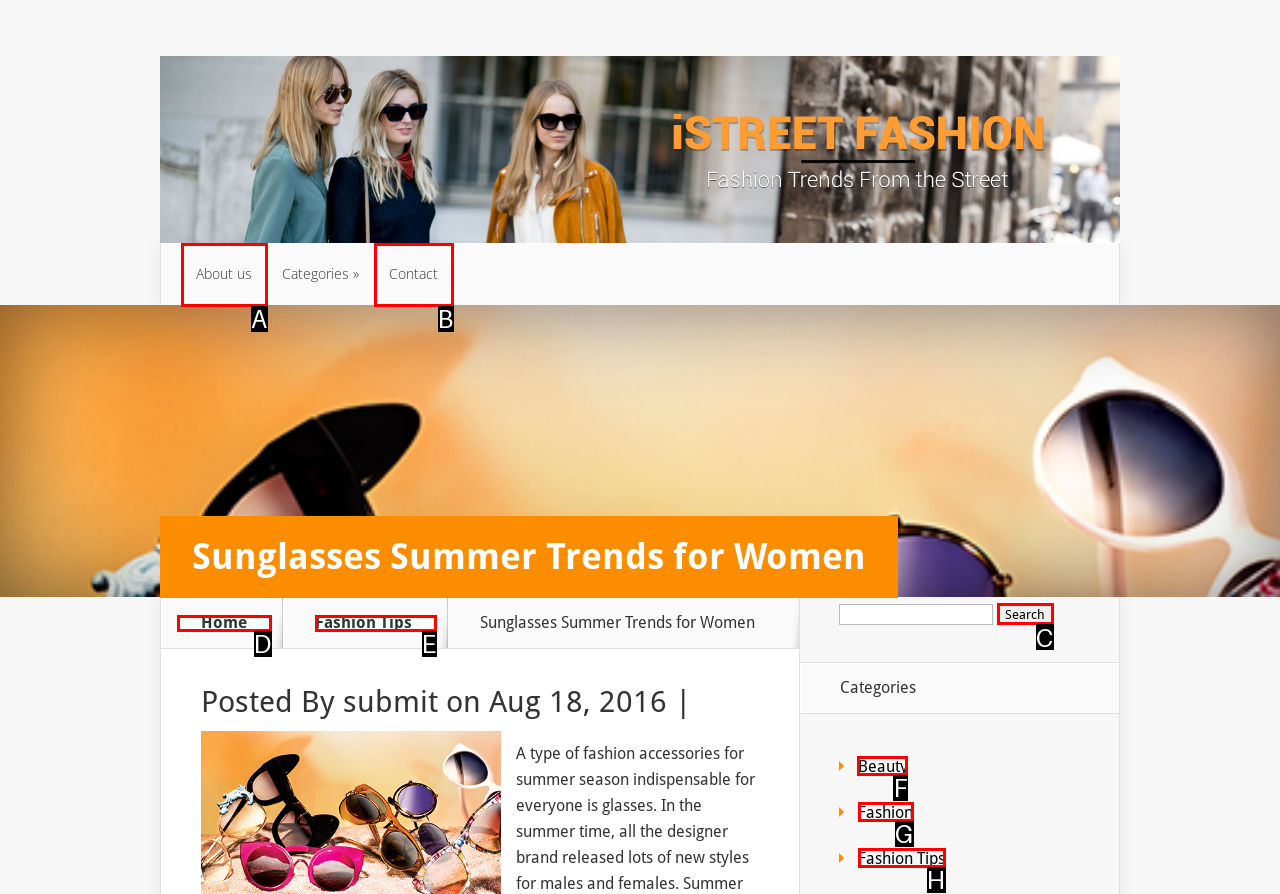Which HTML element should be clicked to perform the following task: click on Beauty
Reply with the letter of the appropriate option.

F